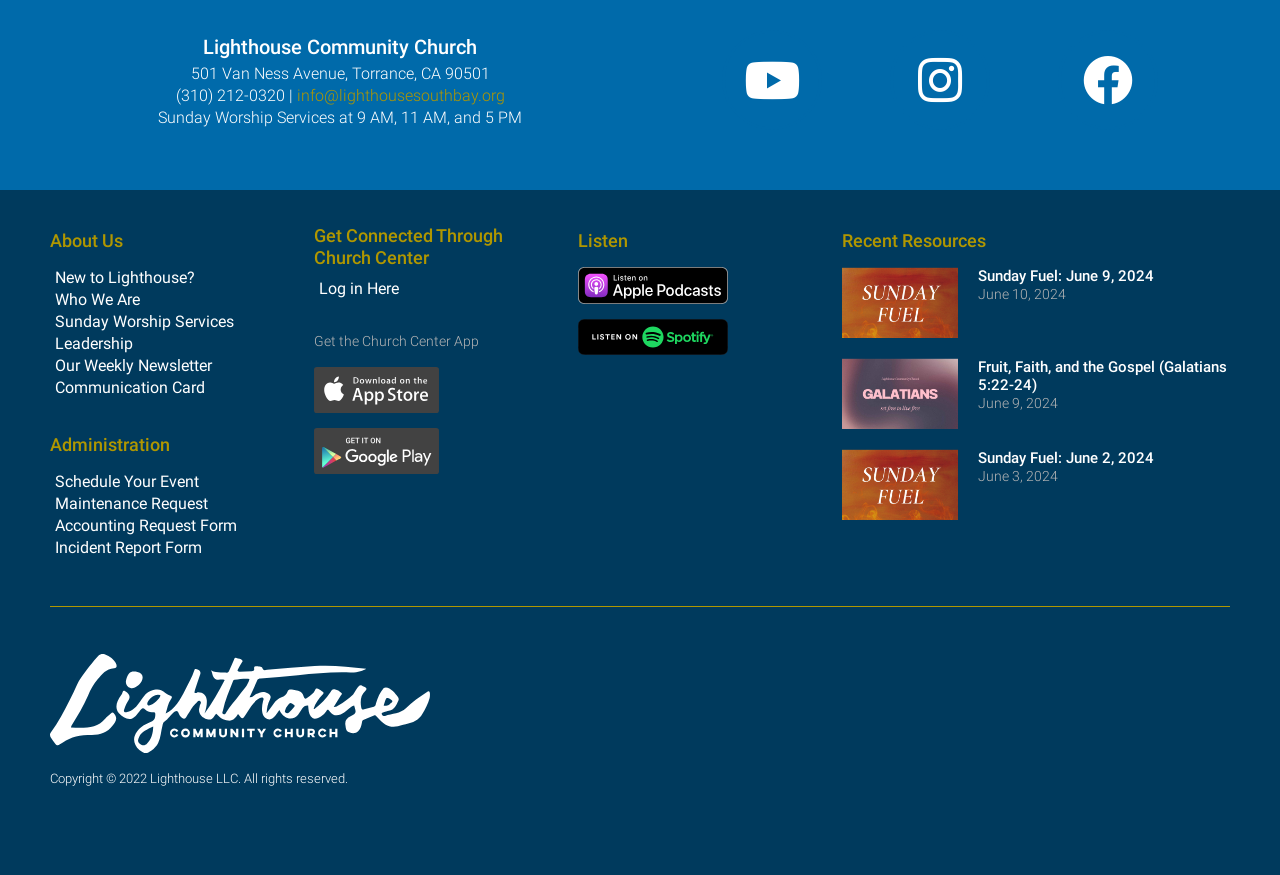Please locate the bounding box coordinates of the element's region that needs to be clicked to follow the instruction: "Visit the About Us page". The bounding box coordinates should be provided as four float numbers between 0 and 1, i.e., [left, top, right, bottom].

[0.039, 0.257, 0.23, 0.294]